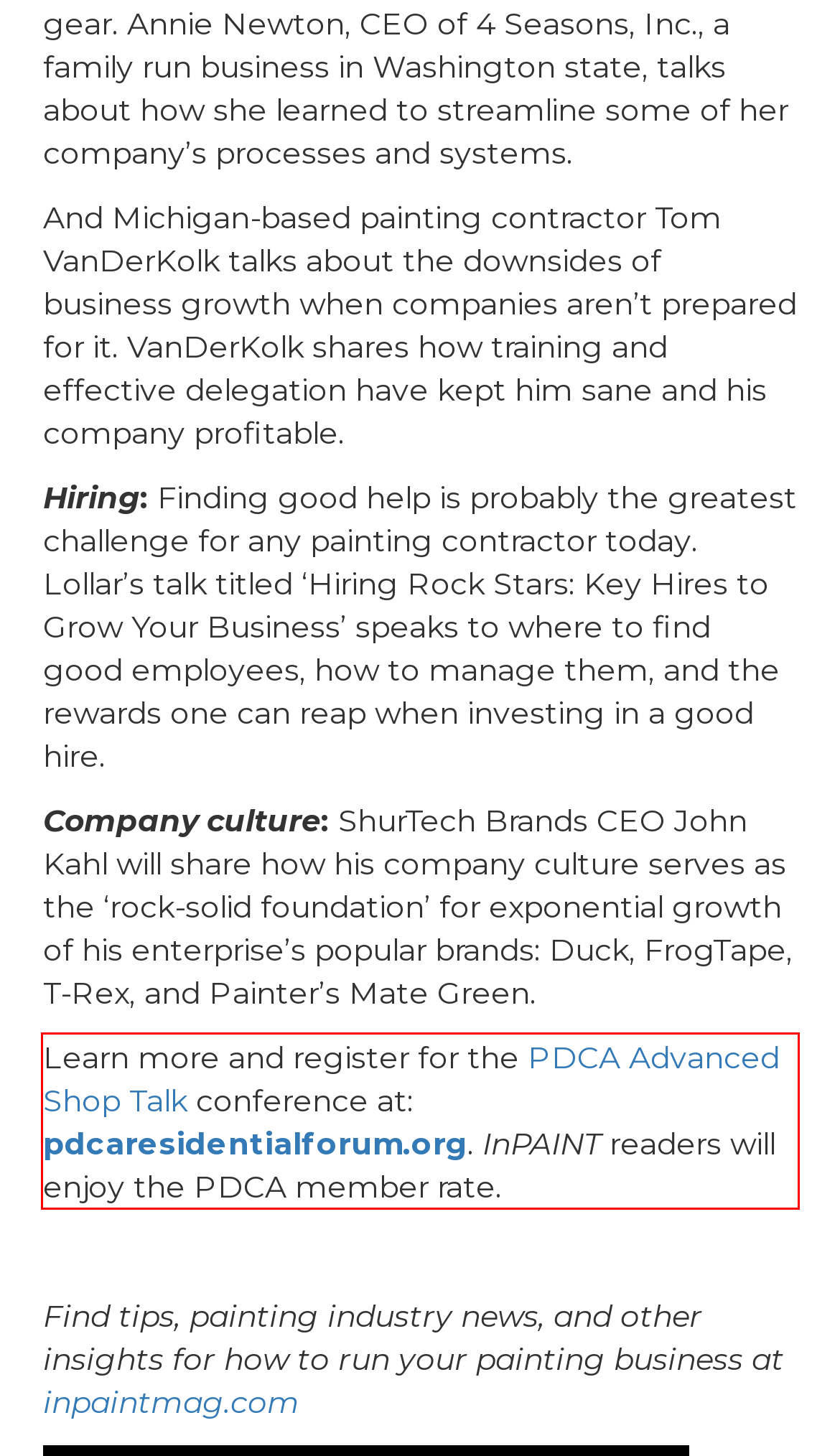Look at the webpage screenshot and recognize the text inside the red bounding box.

Learn more and register for the PDCA Advanced Shop Talk conference at: pdcaresidentialforum.org. InPAINT readers will enjoy the PDCA member rate.